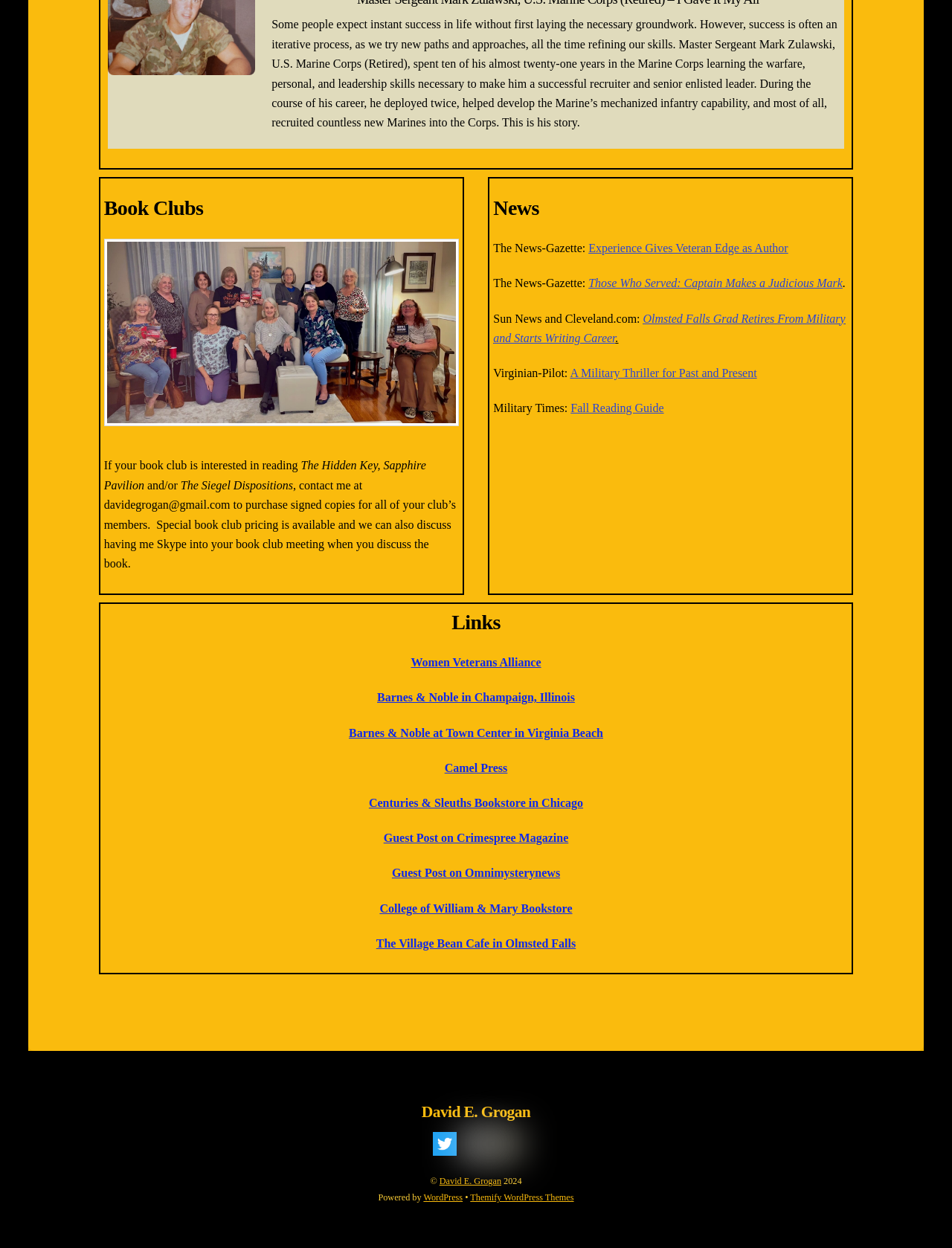What is the author's name?
Using the details shown in the screenshot, provide a comprehensive answer to the question.

The author's name is mentioned in the link 'David E. Grogan' at the bottom of the webpage, and also in the text 'This is his story' which refers to Master Sergeant Mark Zulawski, U.S. Marine Corps (Retired), but the webpage is about the author David E. Grogan, so the author's name is David E. Grogan.